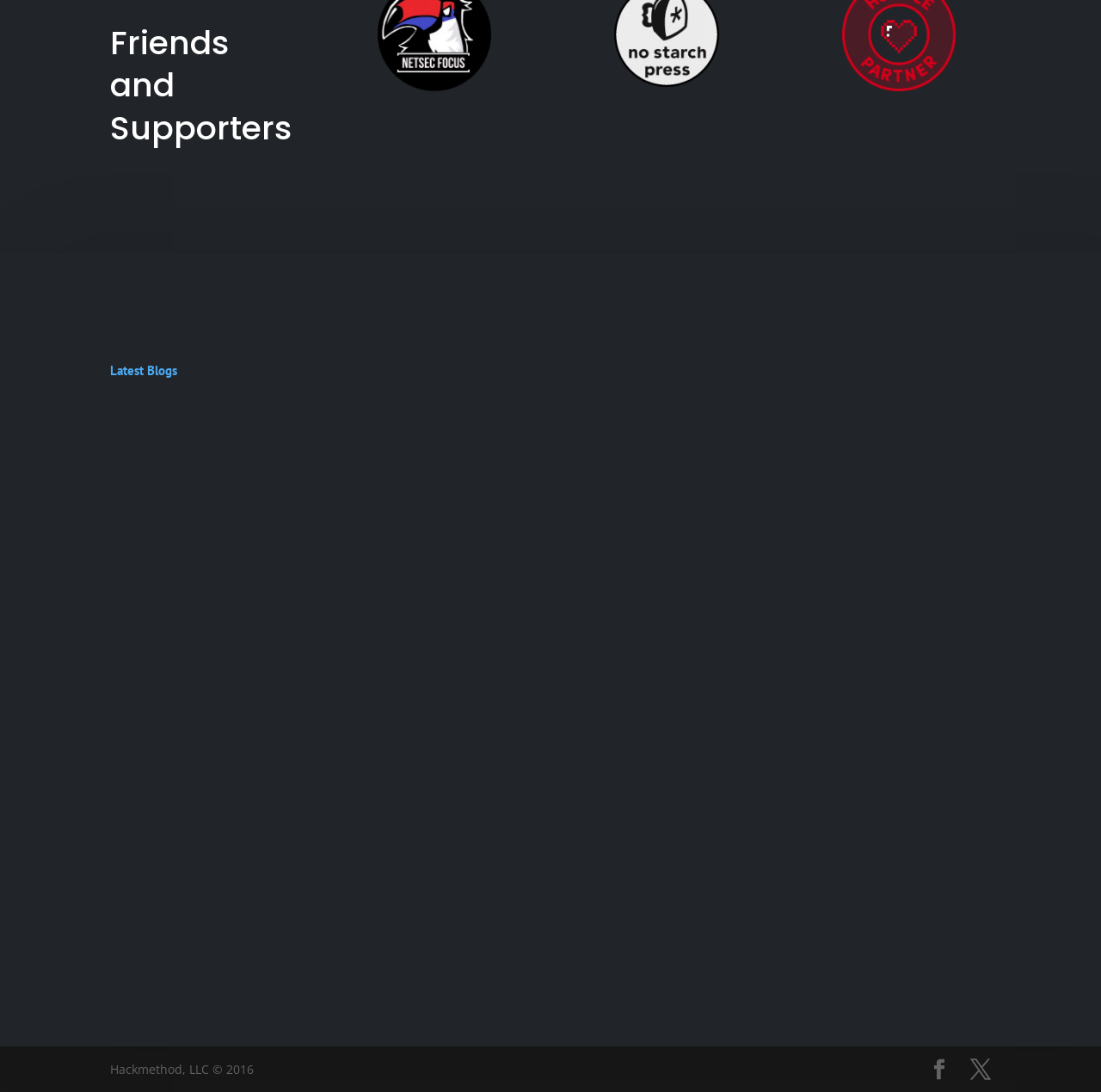Respond to the following question using a concise word or phrase: 
What is the title of the first article?

How to get started coding/programming?